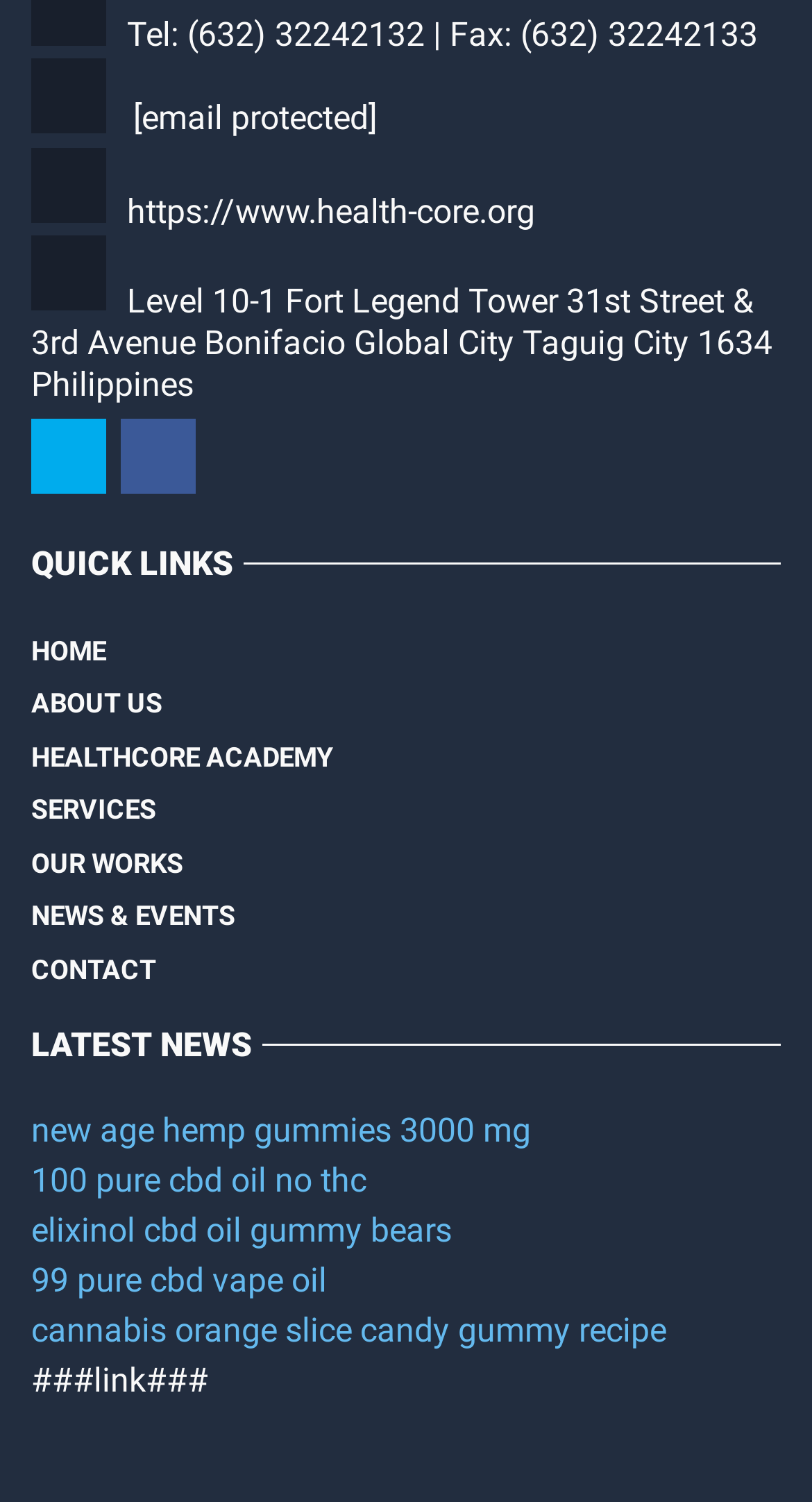What is the URL of the organization's website?
Based on the content of the image, thoroughly explain and answer the question.

The URL can be found in the top section of the webpage, in the link element that reads 'https://www.health-core.org'.